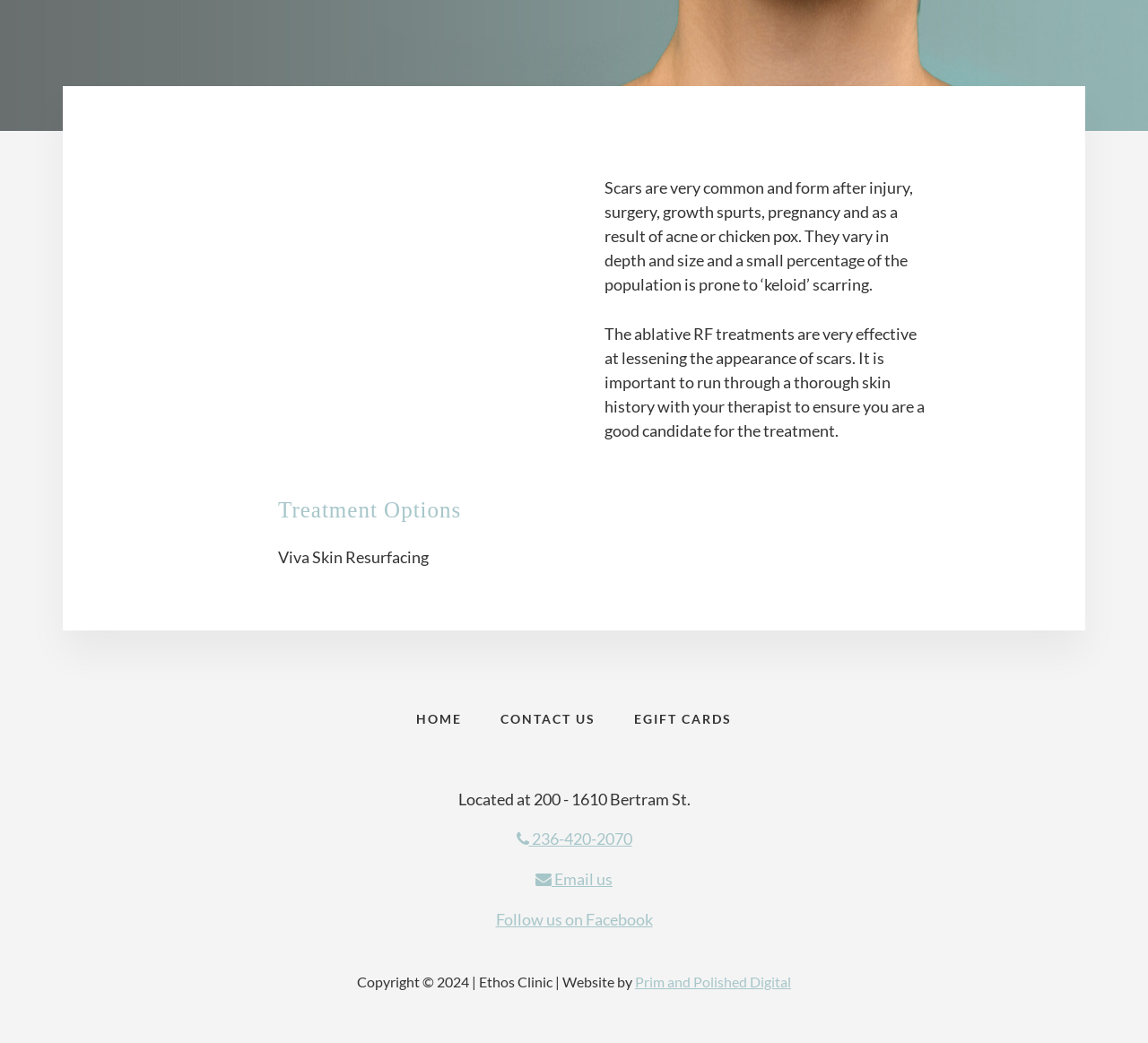Please determine the bounding box coordinates for the element with the description: "Home".

[0.347, 0.656, 0.418, 0.723]